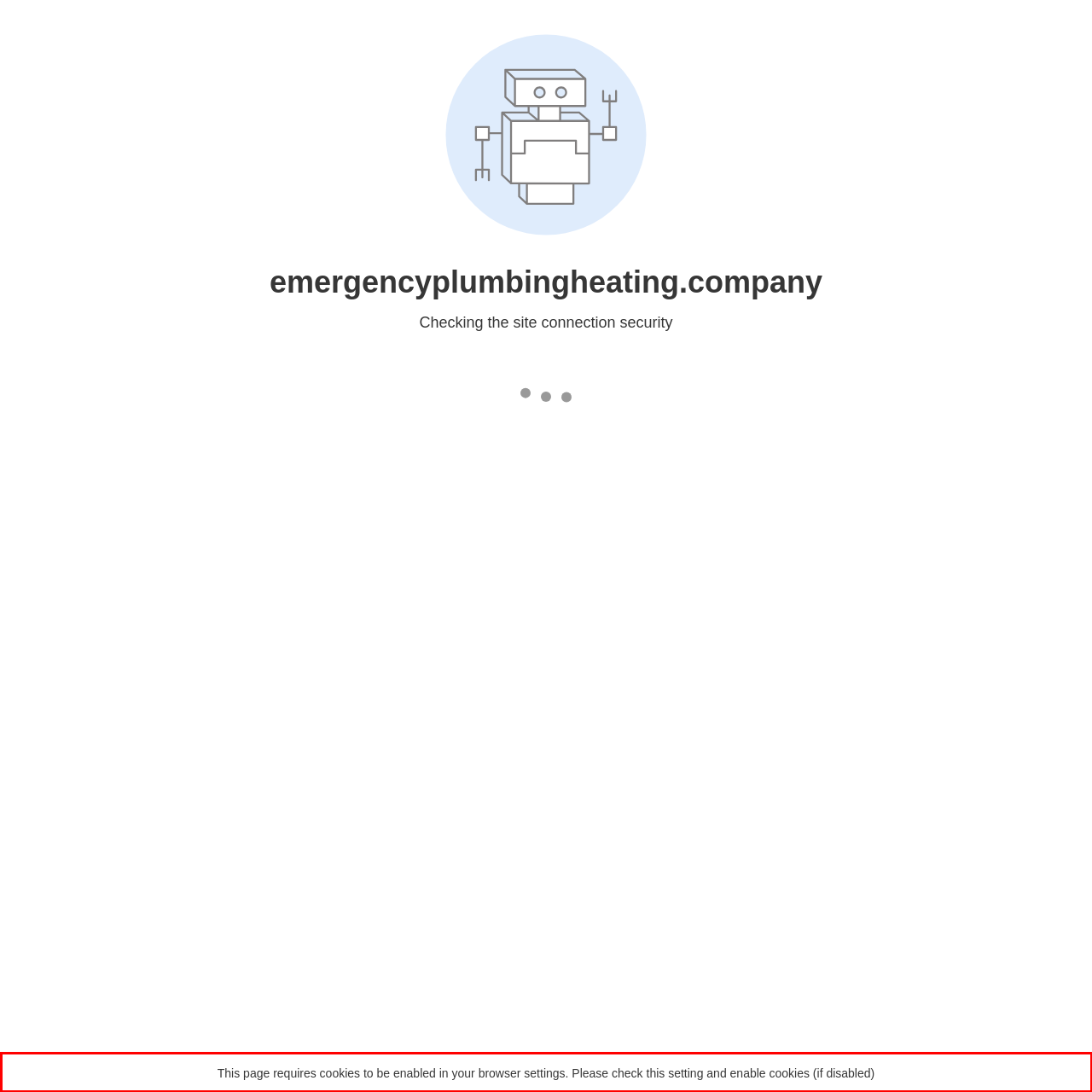With the provided screenshot of a webpage, locate the red bounding box and perform OCR to extract the text content inside it.

This page requires cookies to be enabled in your browser settings. Please check this setting and enable cookies (if disabled)